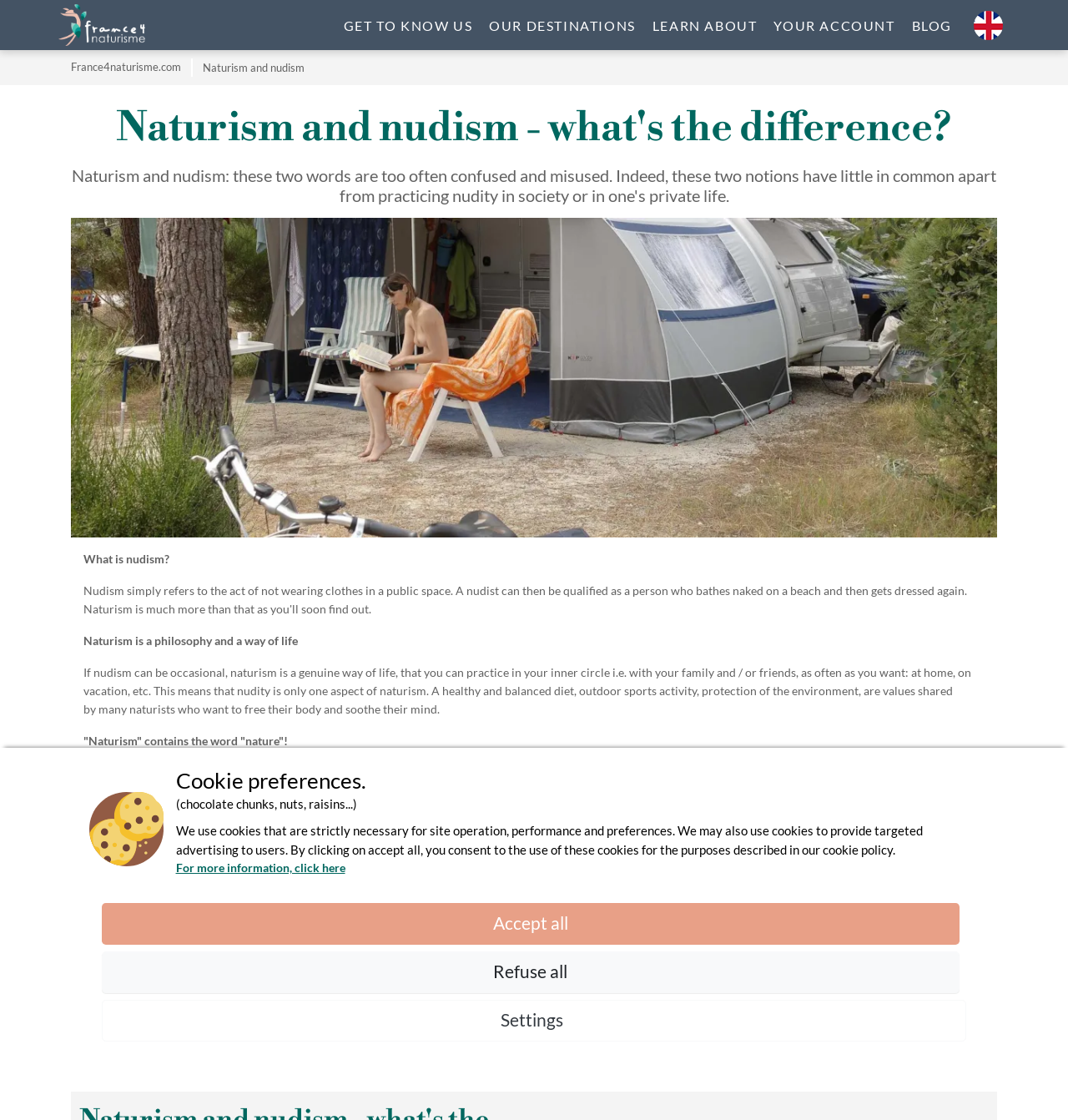Using the description "title="Back to home page"", predict the bounding box of the relevant HTML element.

[0.055, 0.0, 0.136, 0.045]